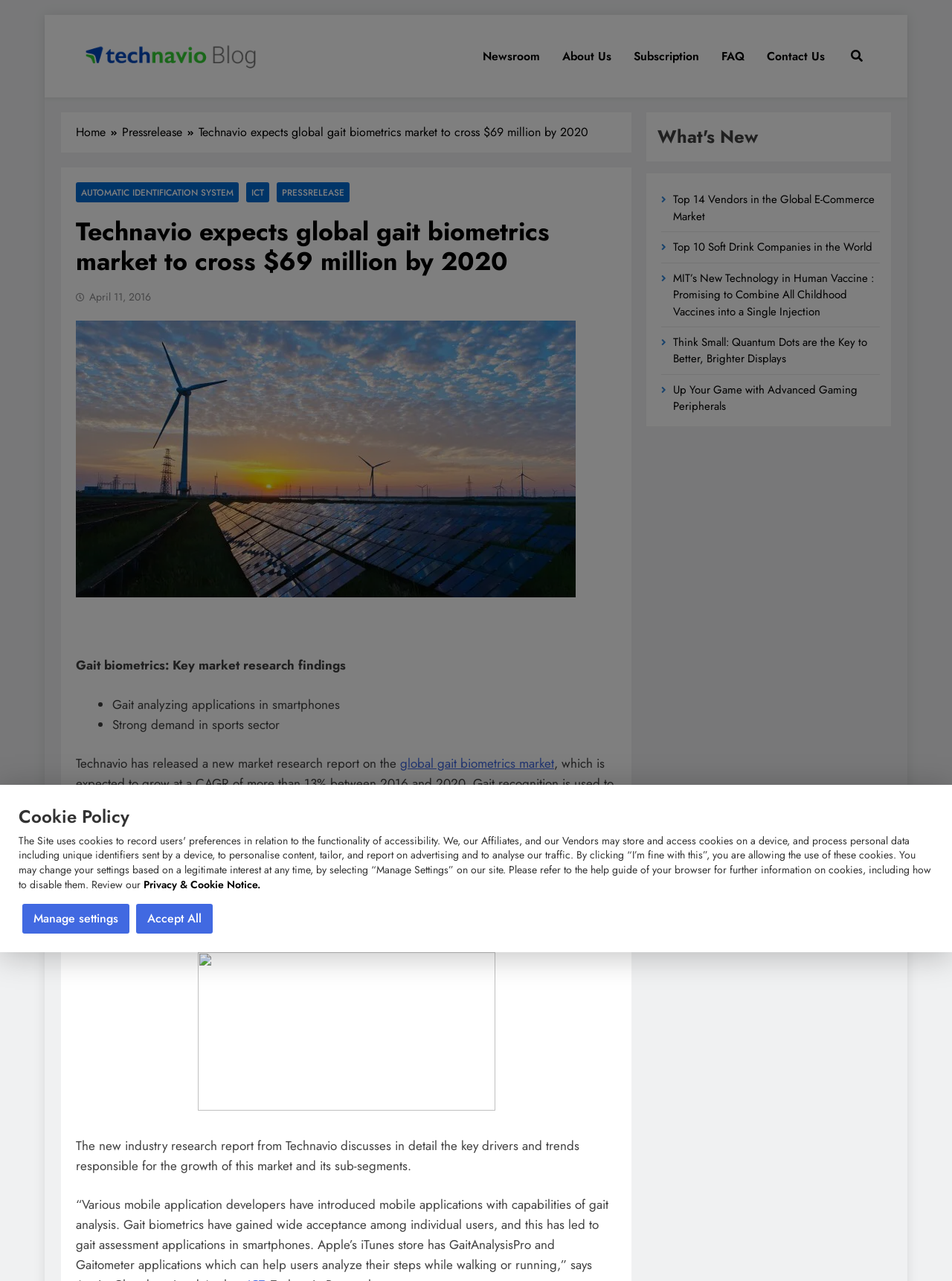Could you provide the bounding box coordinates for the portion of the screen to click to complete this instruction: "Click the 'Shop By Collection' button"?

None